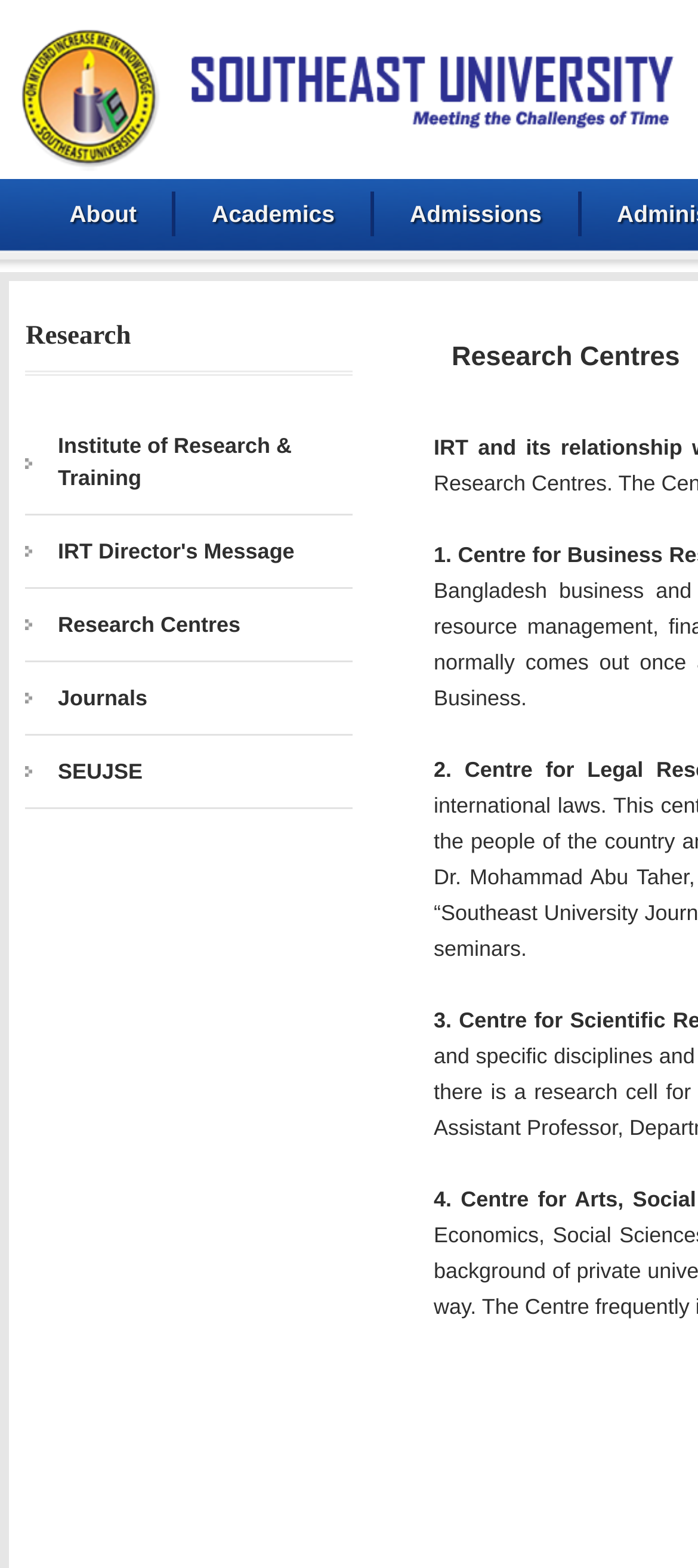What is the name of the business school?
Carefully analyze the image and provide a thorough answer to the question.

By looking at the link with ID 171, we can see that the name of the business school is 'Southeast Business School'.